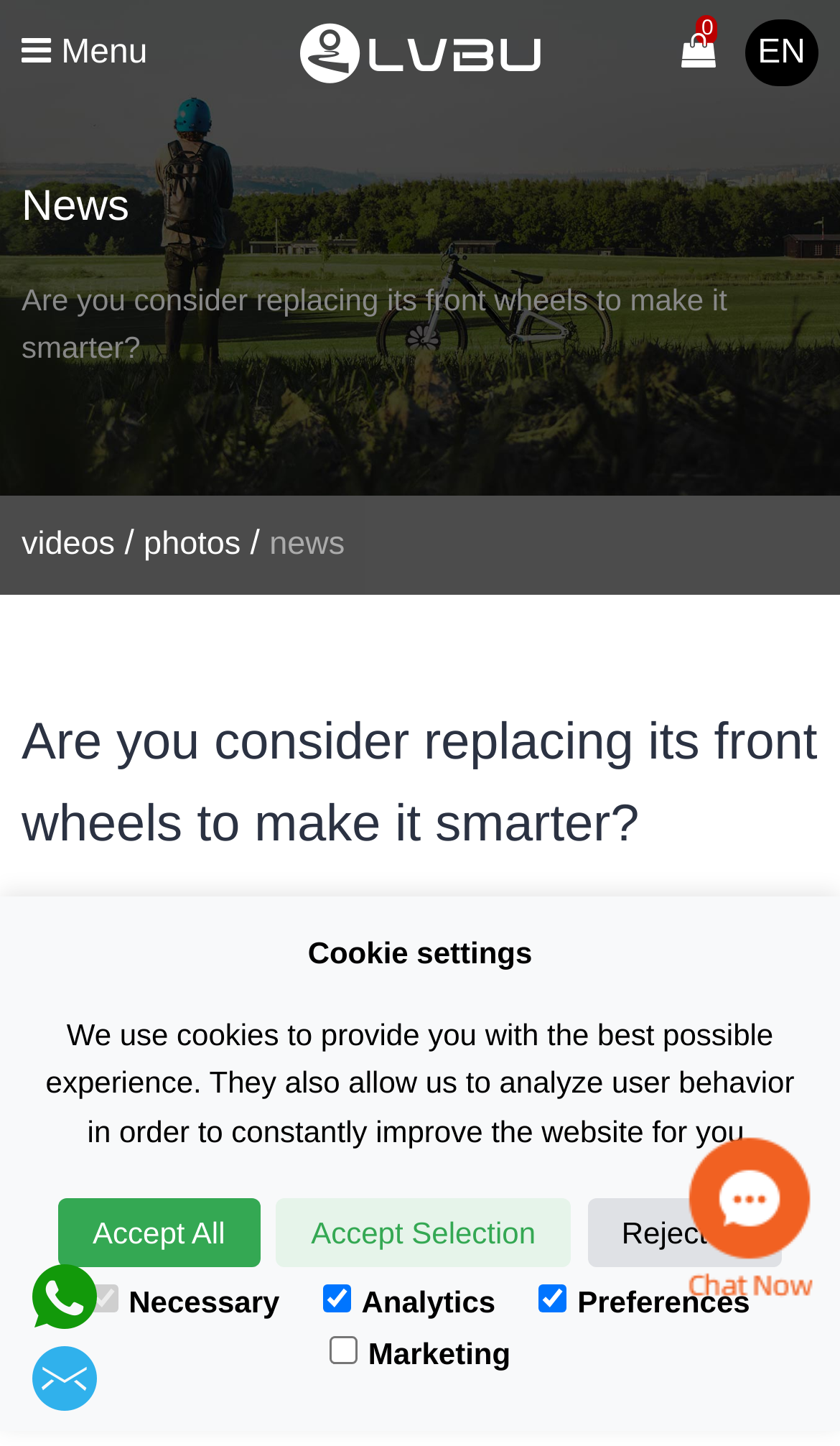What is the date of the news?
Please provide a detailed and thorough answer to the question.

I found the text '06-28' at the bottom of the webpage, which appears to be the date of the news article.